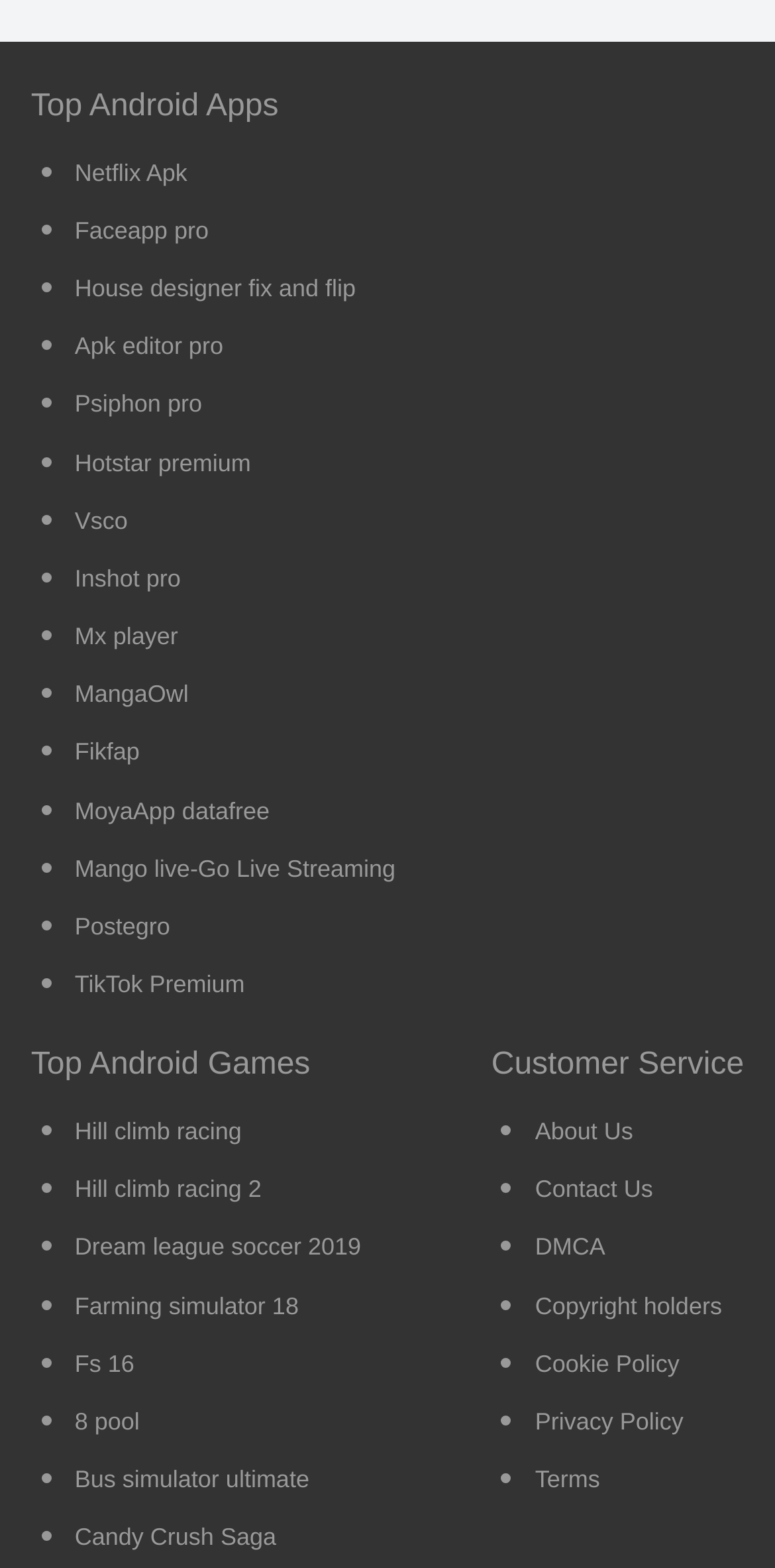Could you highlight the region that needs to be clicked to execute the instruction: "View Hill climb racing"?

[0.096, 0.706, 0.312, 0.738]